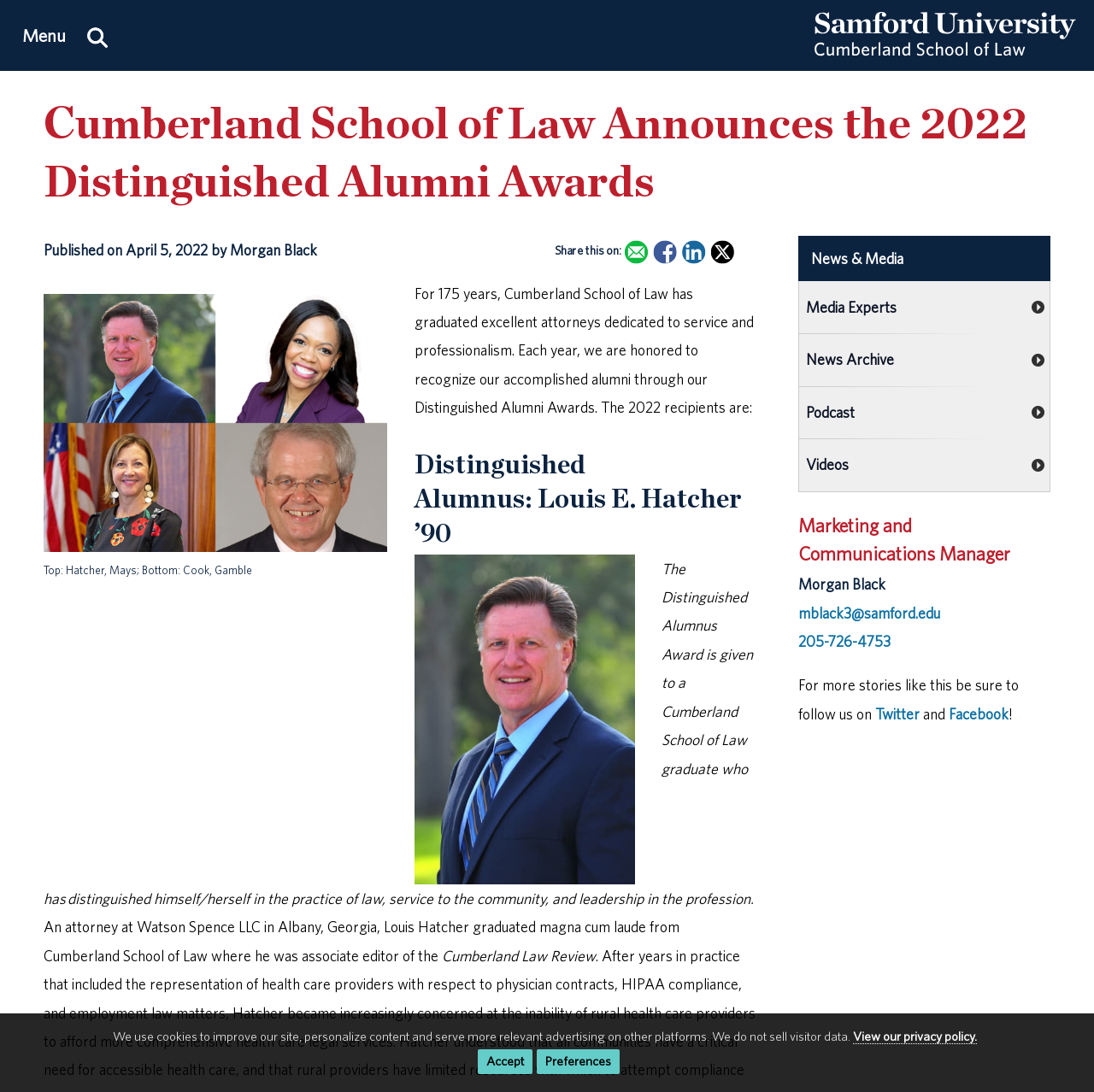Determine the bounding box coordinates in the format (top-left x, top-left y, bottom-right x, bottom-right y). Ensure all values are floating point numbers between 0 and 1. Identify the bounding box of the UI element described by: Theatre and Dance NI

None